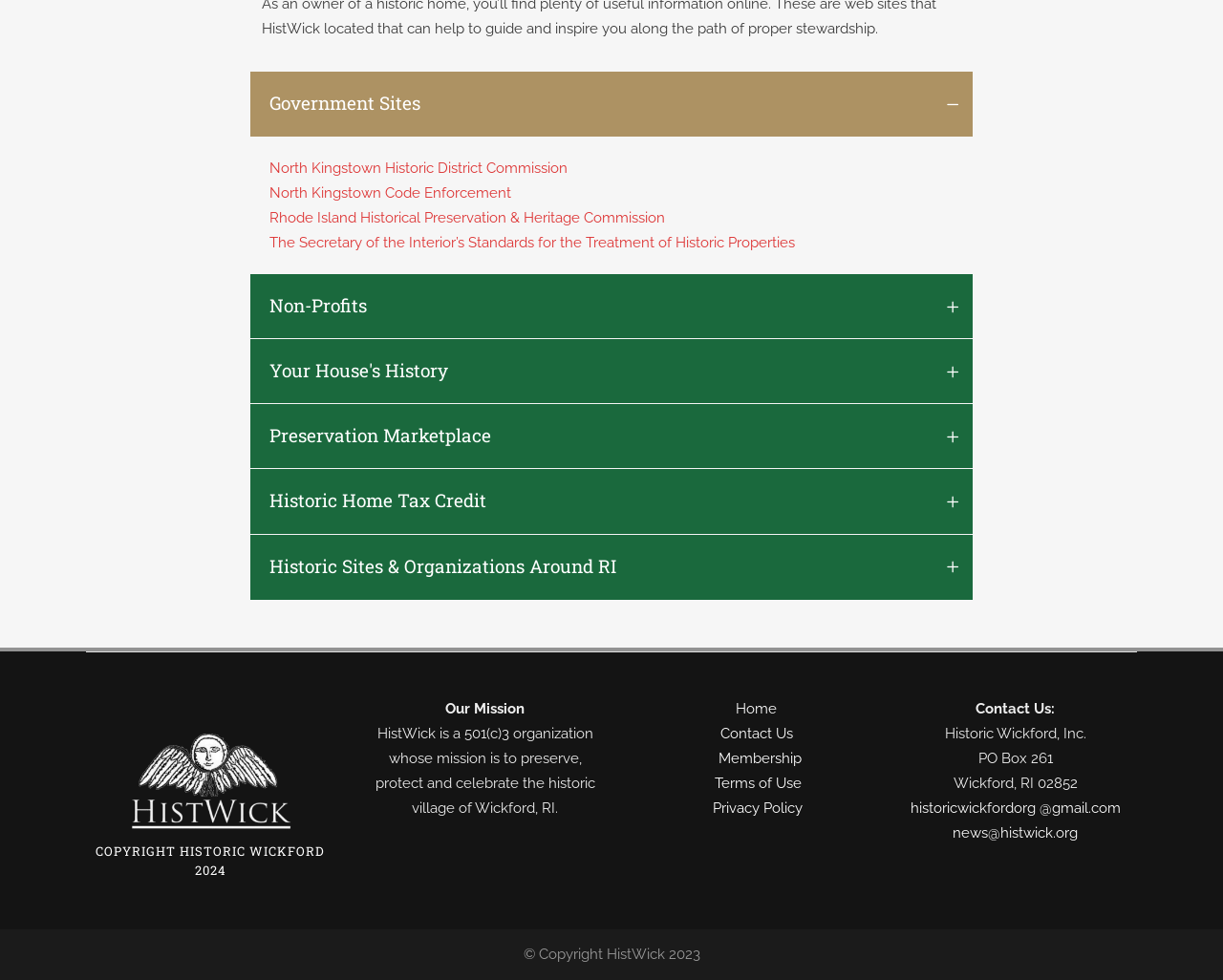Determine the bounding box coordinates of the section to be clicked to follow the instruction: "Click on the 'North Kingstown Historic District Commission' link". The coordinates should be given as four float numbers between 0 and 1, formatted as [left, top, right, bottom].

[0.22, 0.163, 0.464, 0.18]